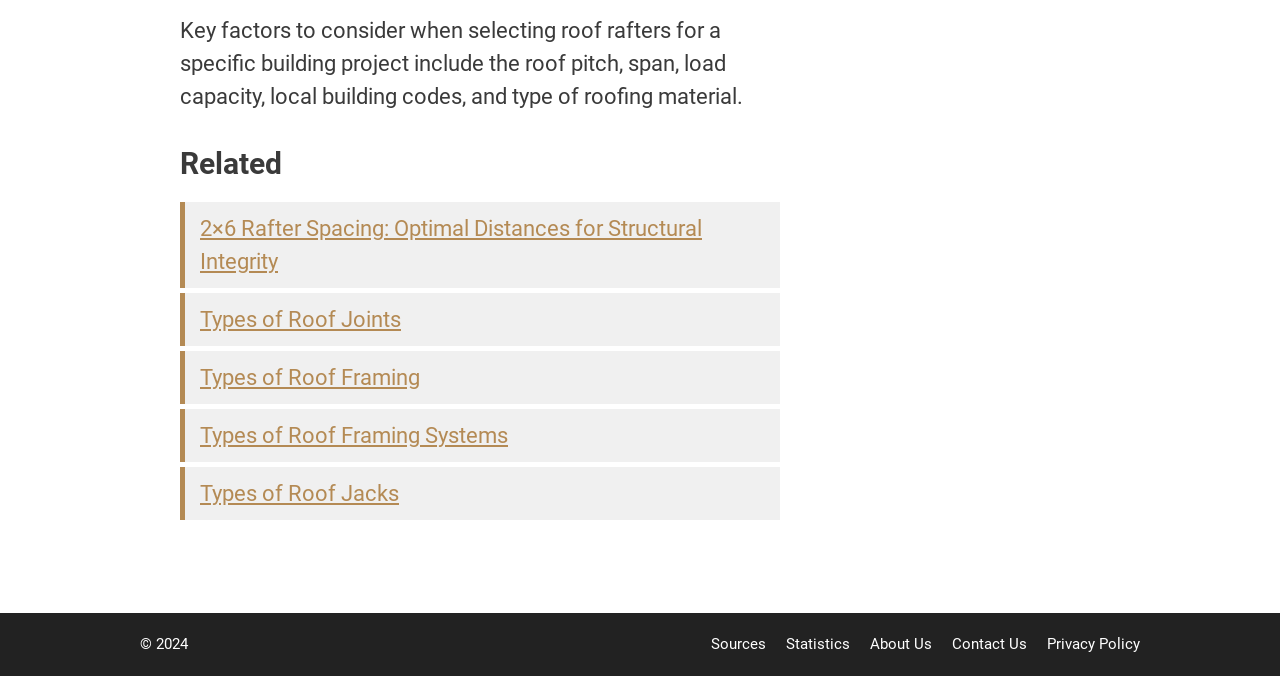What is the copyright year of this website?
Using the image as a reference, answer the question in detail.

The copyright year of this website is 2024, which is mentioned at the bottom of the page as '© 2024'.